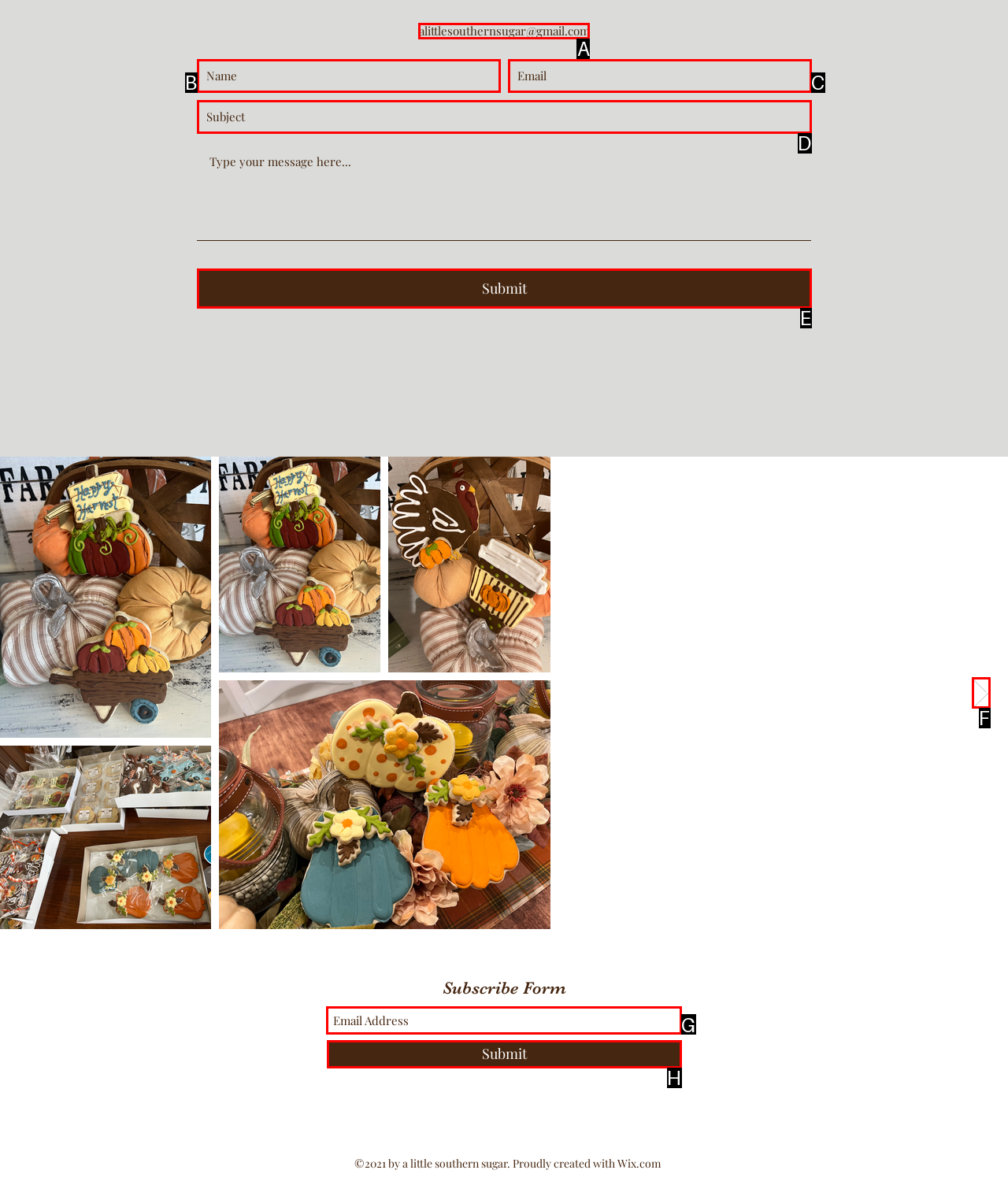Select the letter of the UI element you need to click to complete this task: Subscribe with your email address.

G